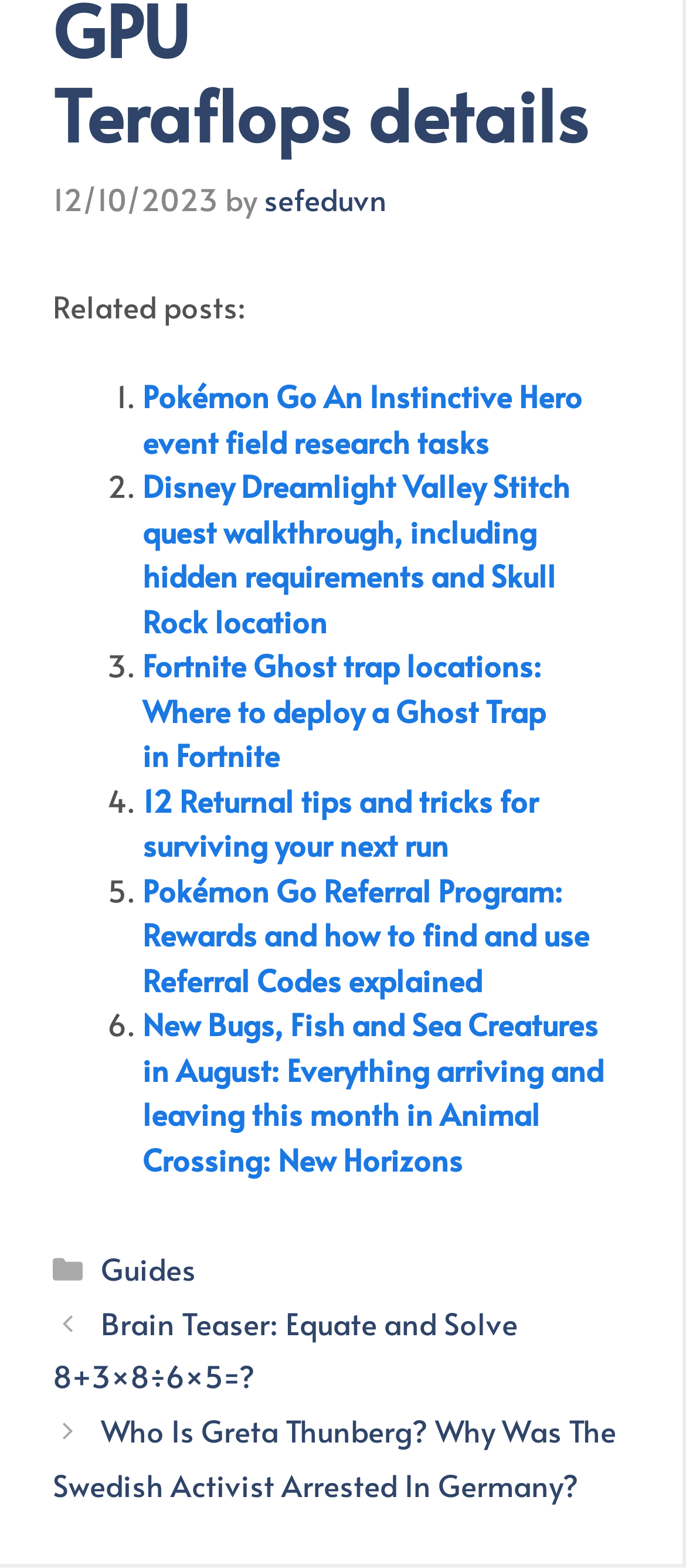Specify the bounding box coordinates of the area that needs to be clicked to achieve the following instruction: "Browse Guides".

[0.147, 0.796, 0.285, 0.823]